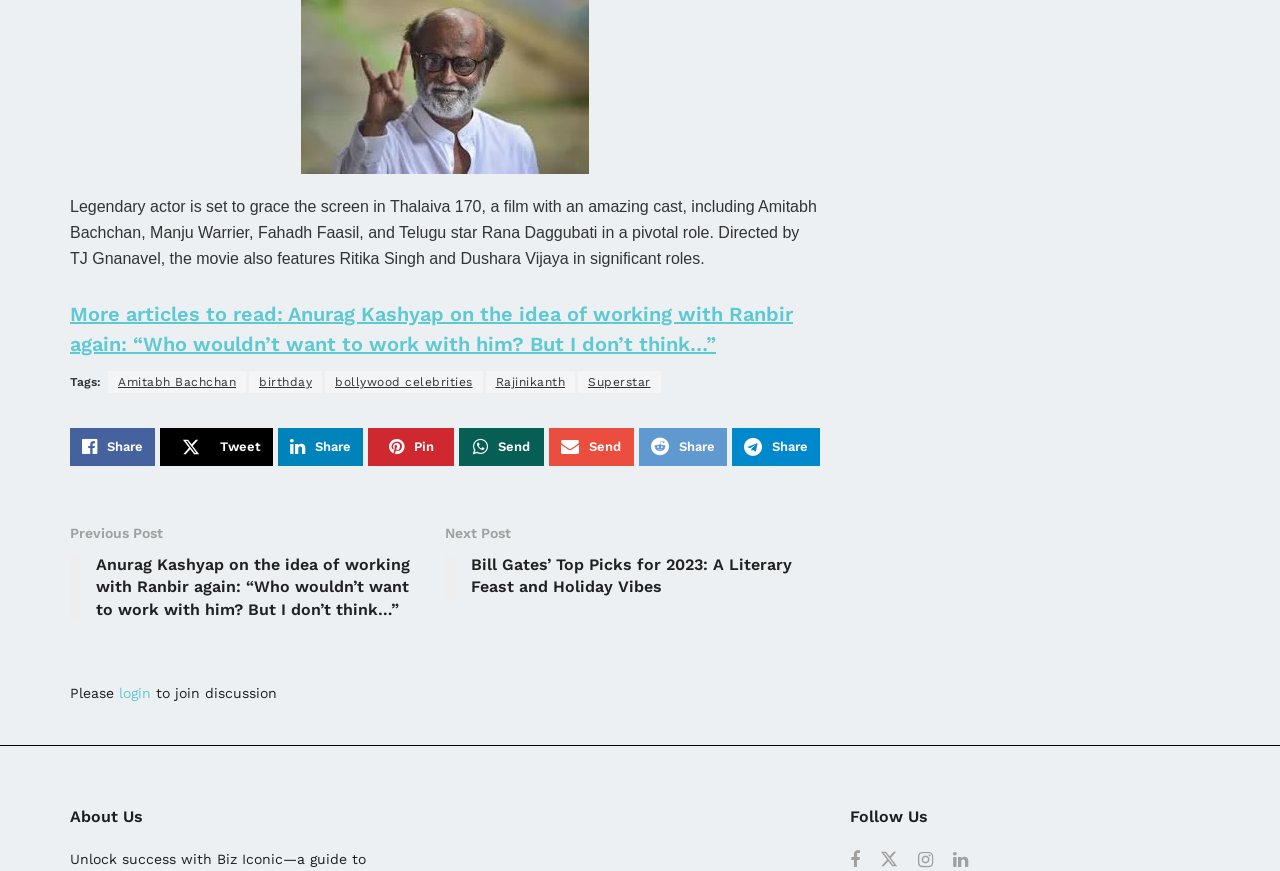Can you find the bounding box coordinates of the area I should click to execute the following instruction: "View previous post"?

[0.055, 0.599, 0.348, 0.725]